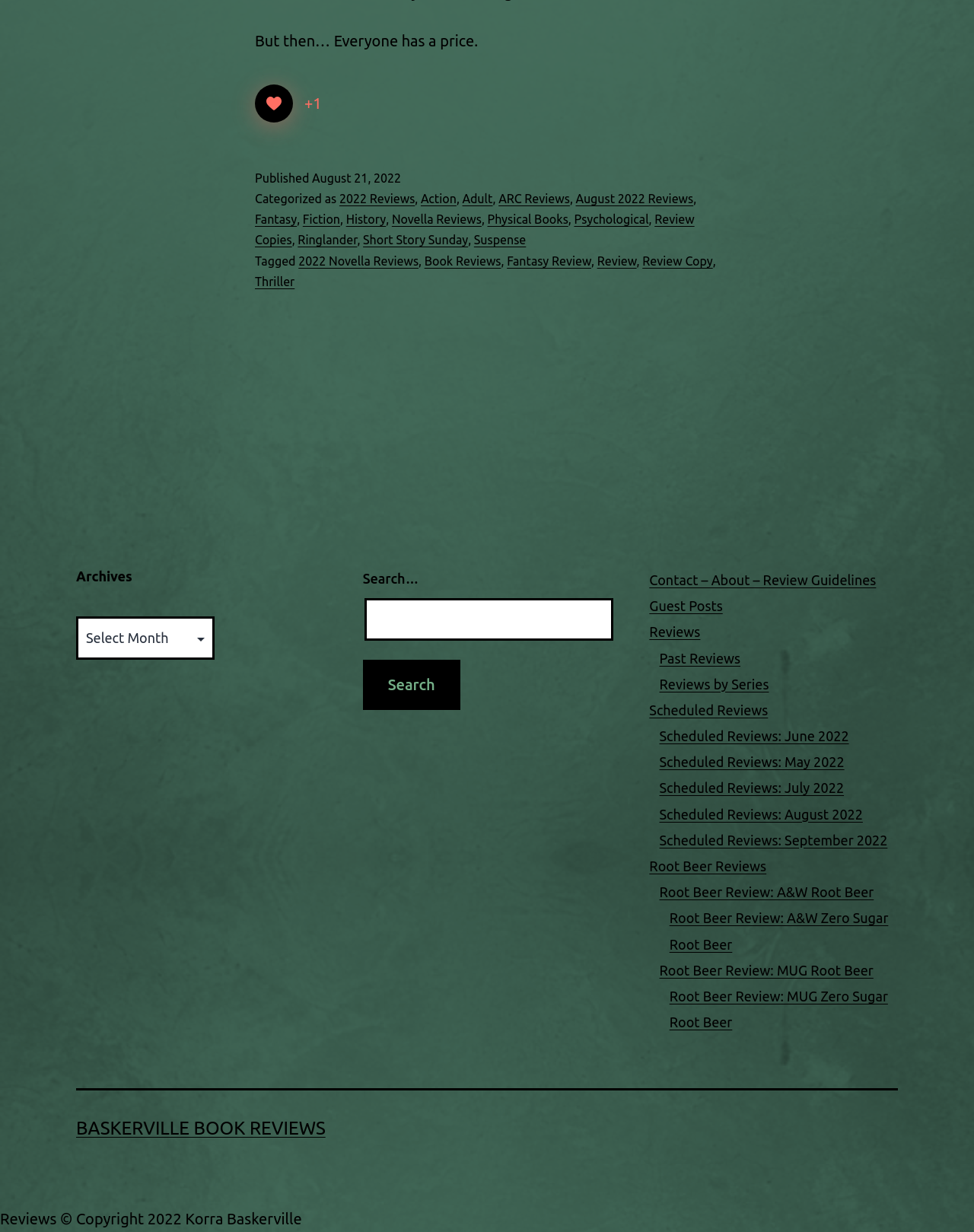Predict the bounding box for the UI component with the following description: "Novella Reviews".

[0.402, 0.172, 0.494, 0.184]